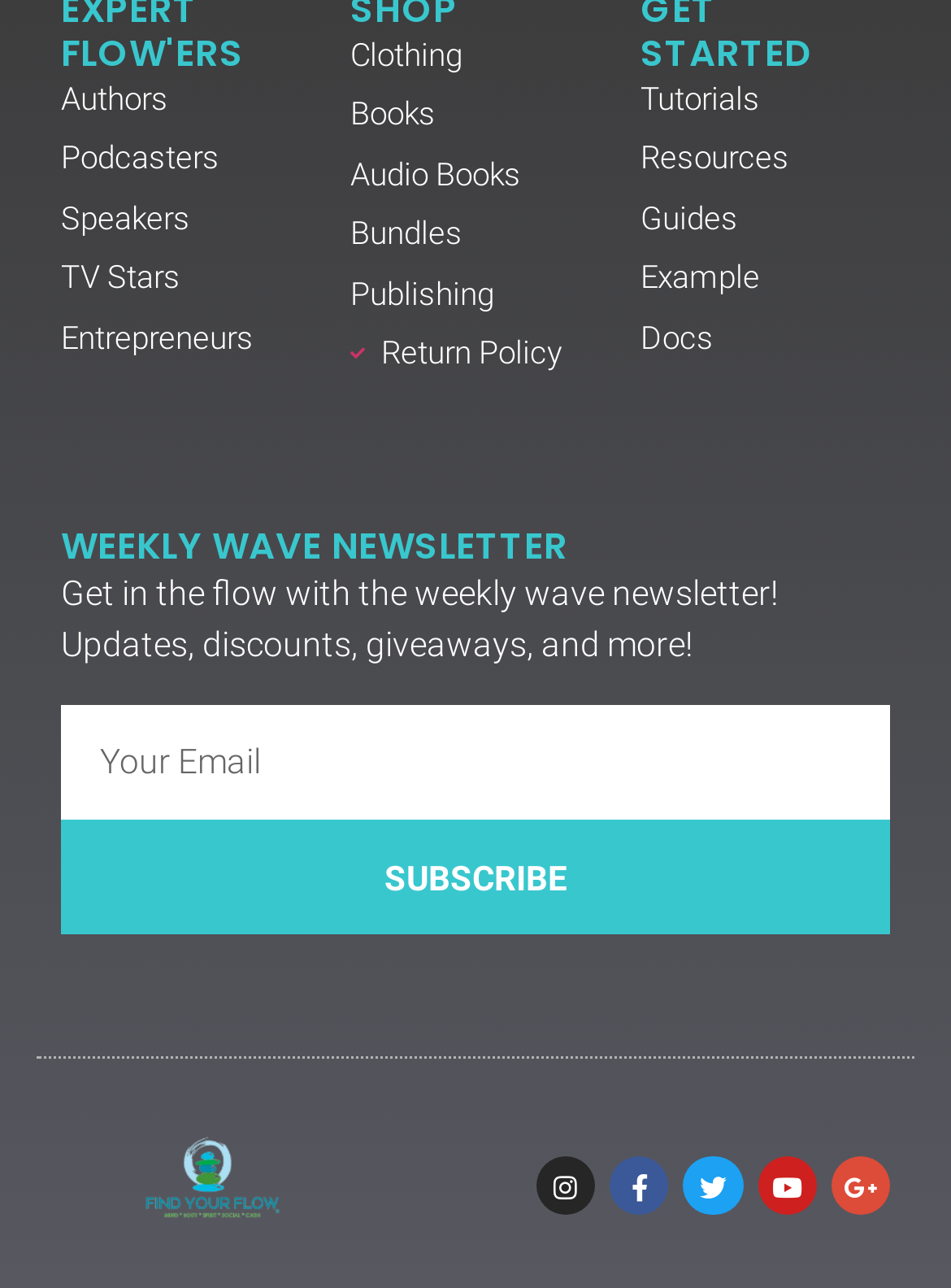Given the description "Instagram", determine the bounding box of the corresponding UI element.

[0.564, 0.898, 0.626, 0.944]